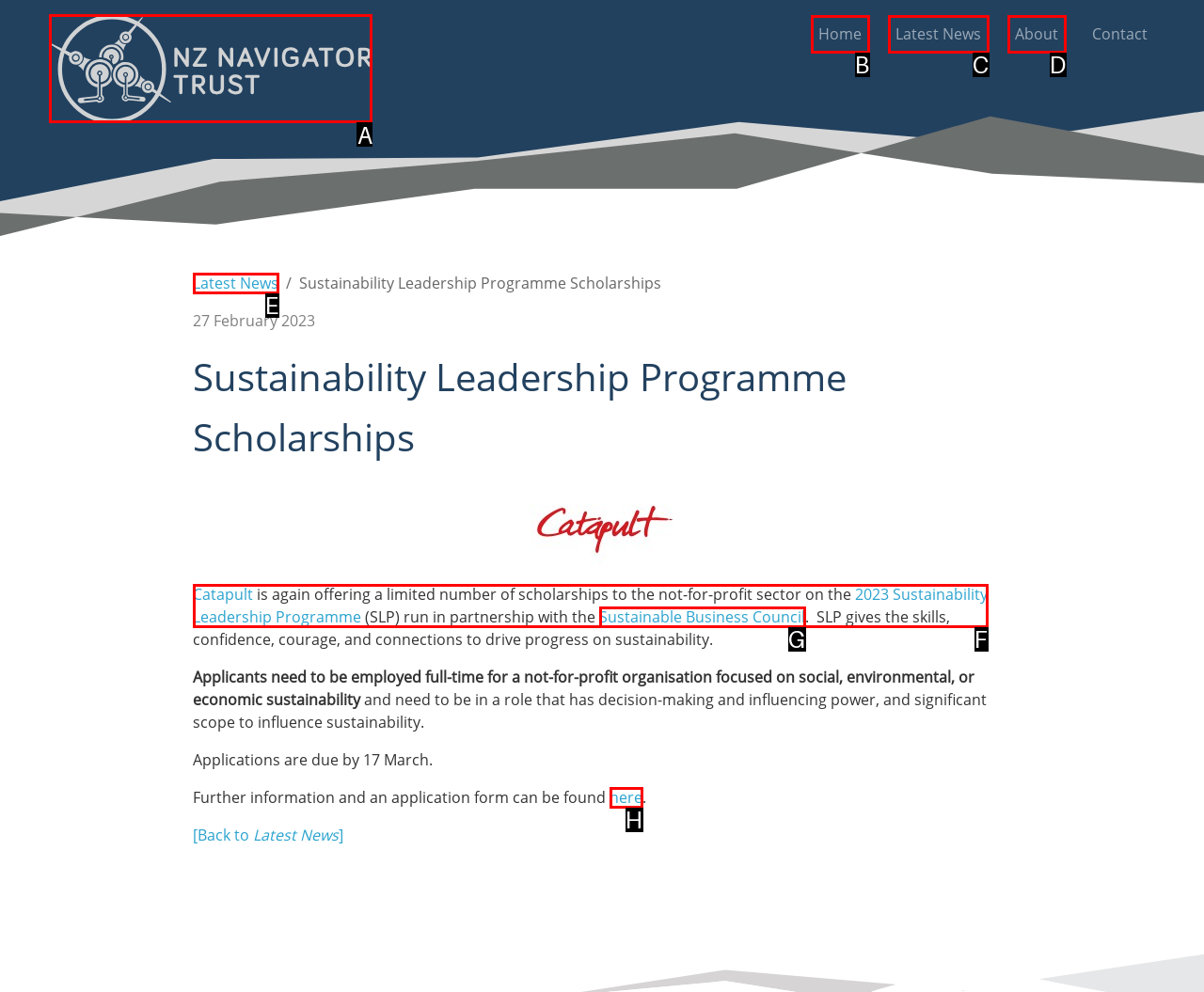Which option should be clicked to execute the following task: go to NZ Navigator Trust? Respond with the letter of the selected option.

A